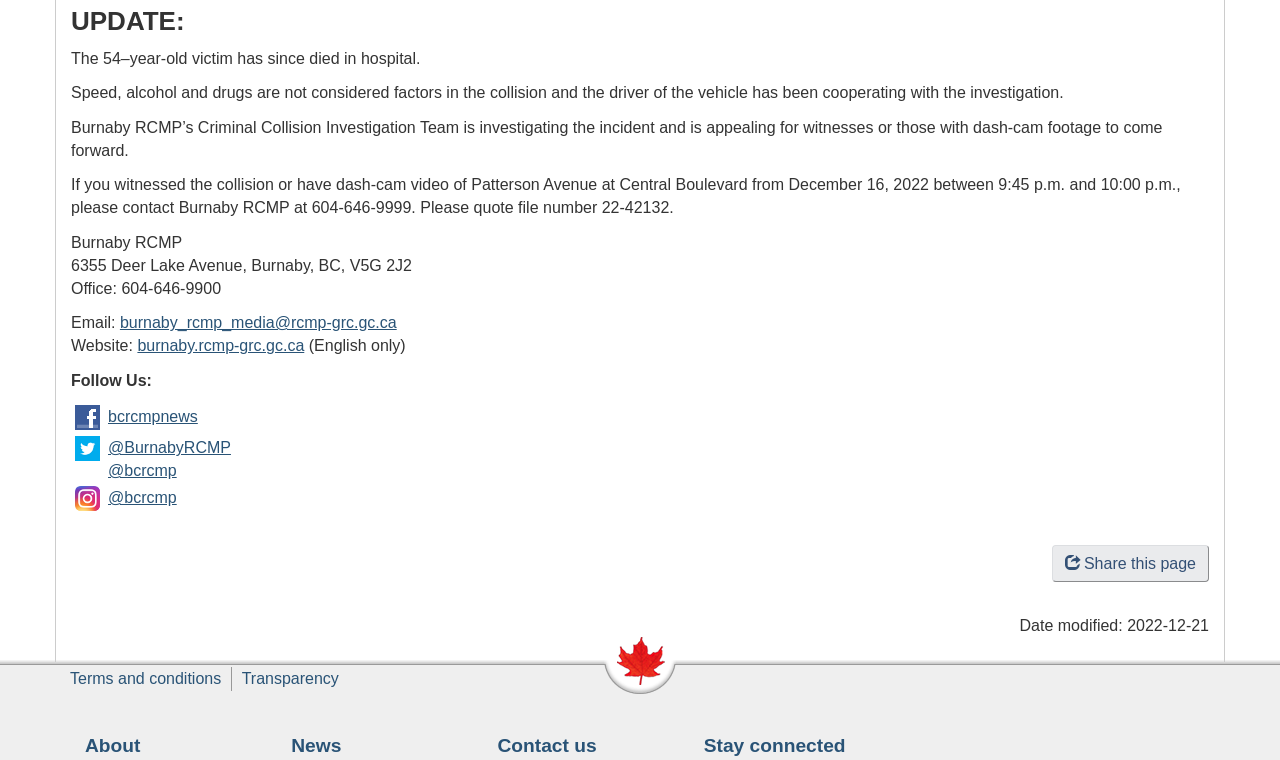Identify the bounding box of the UI element described as follows: "Privacy Policy". Provide the coordinates as four float numbers in the range of 0 to 1 [left, top, right, bottom].

None